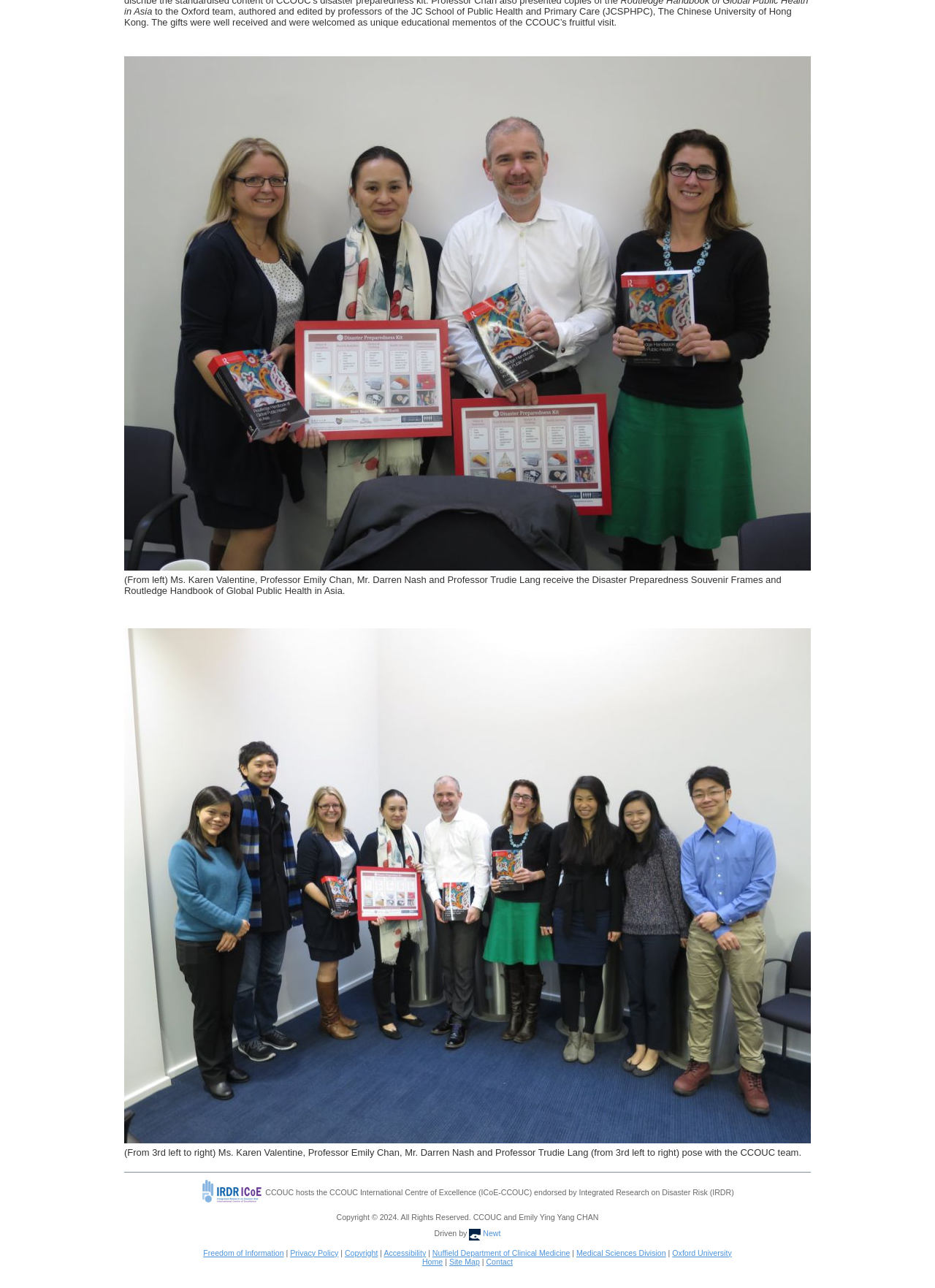Based on the description "Medical Sciences Division", find the bounding box of the specified UI element.

[0.616, 0.969, 0.712, 0.976]